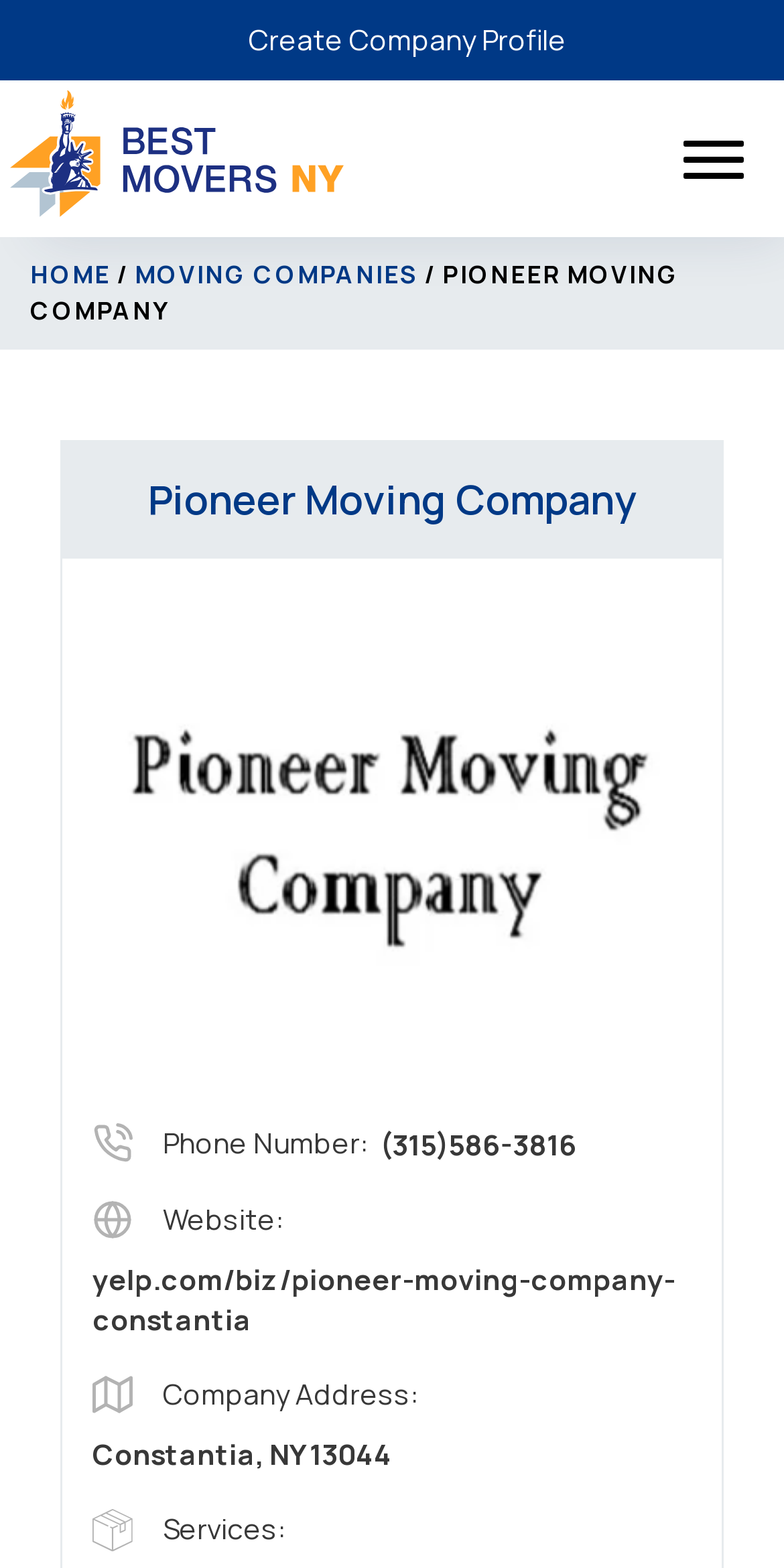Reply to the question with a single word or phrase:
What services does Pioneer Moving Company offer?

Not specified